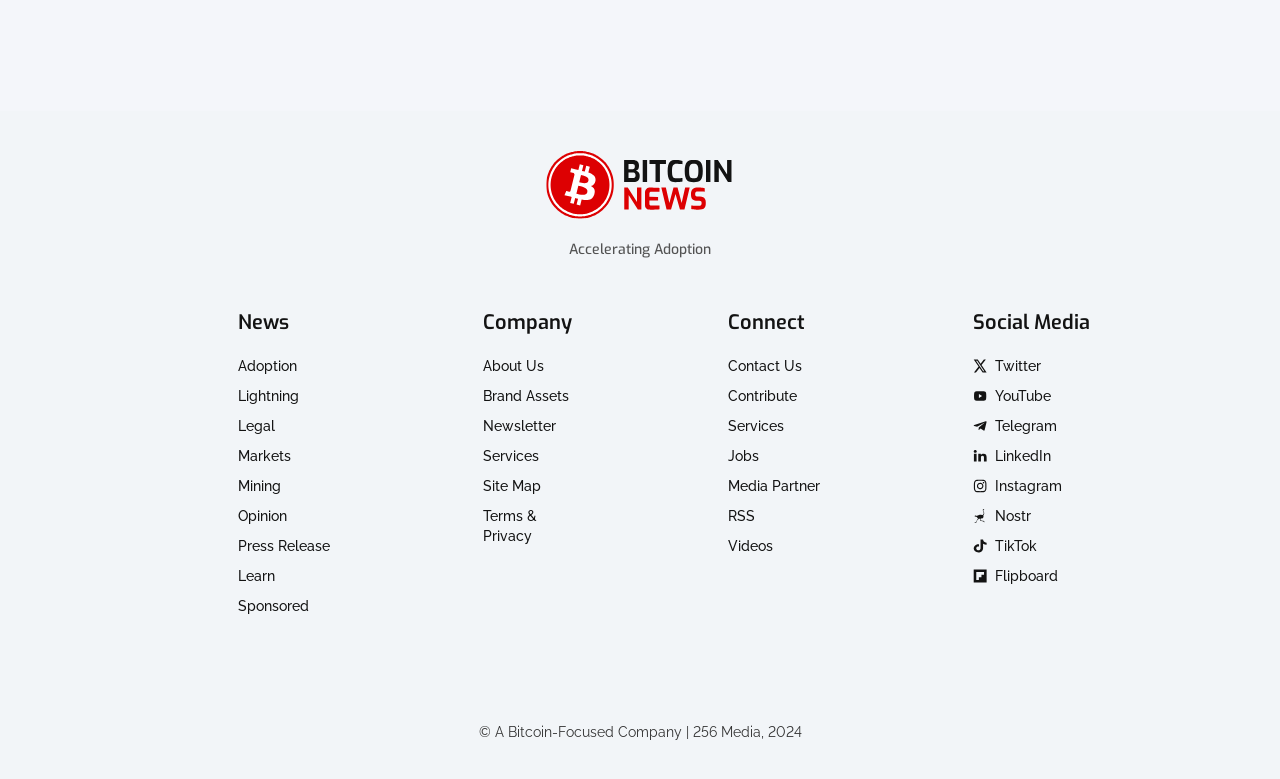Identify the bounding box coordinates necessary to click and complete the given instruction: "Learn about Energy Management’s New Frontier".

None